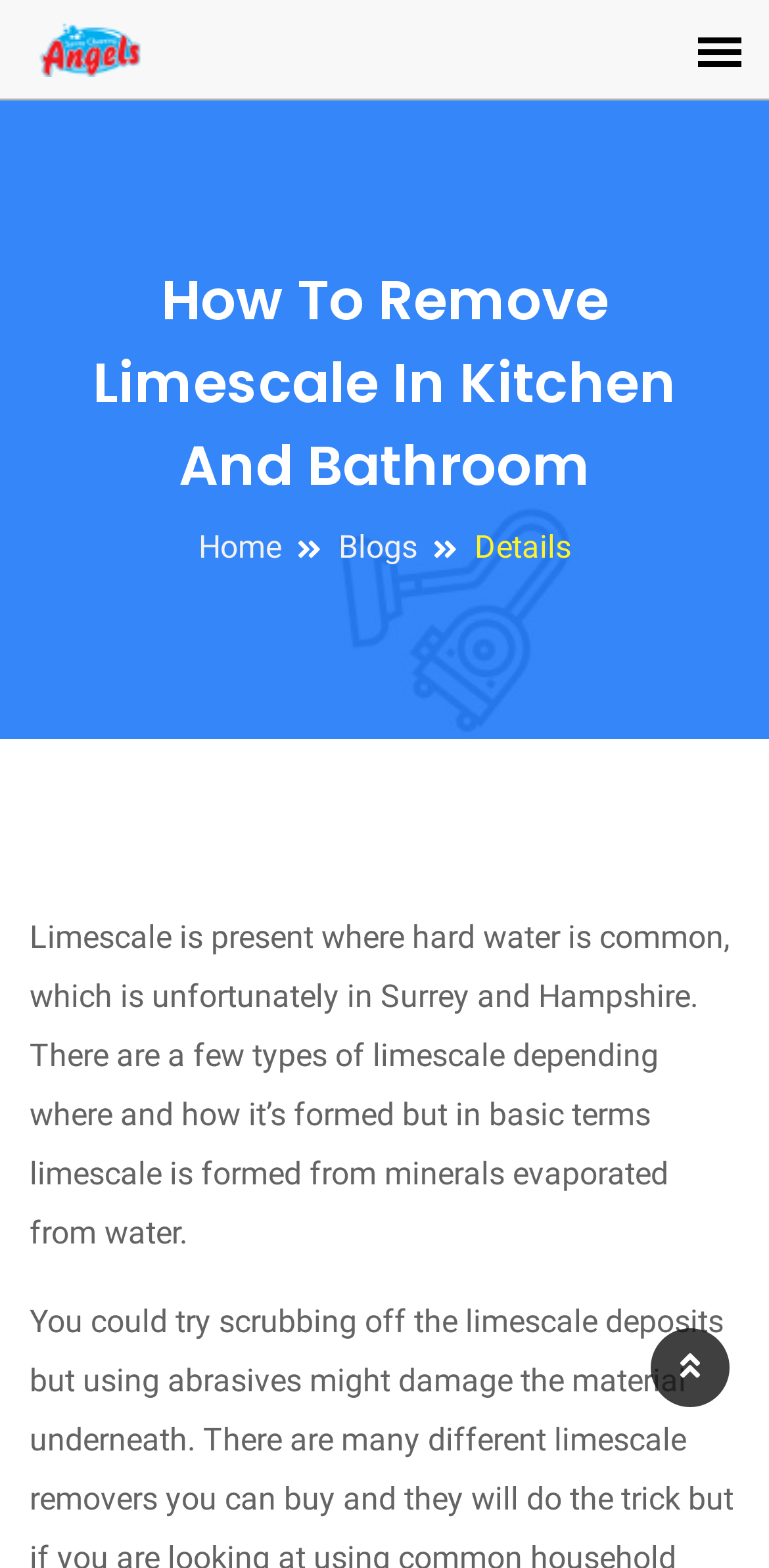What is the text of the webpage's headline?

How To Remove Limescale In Kitchen And Bathroom